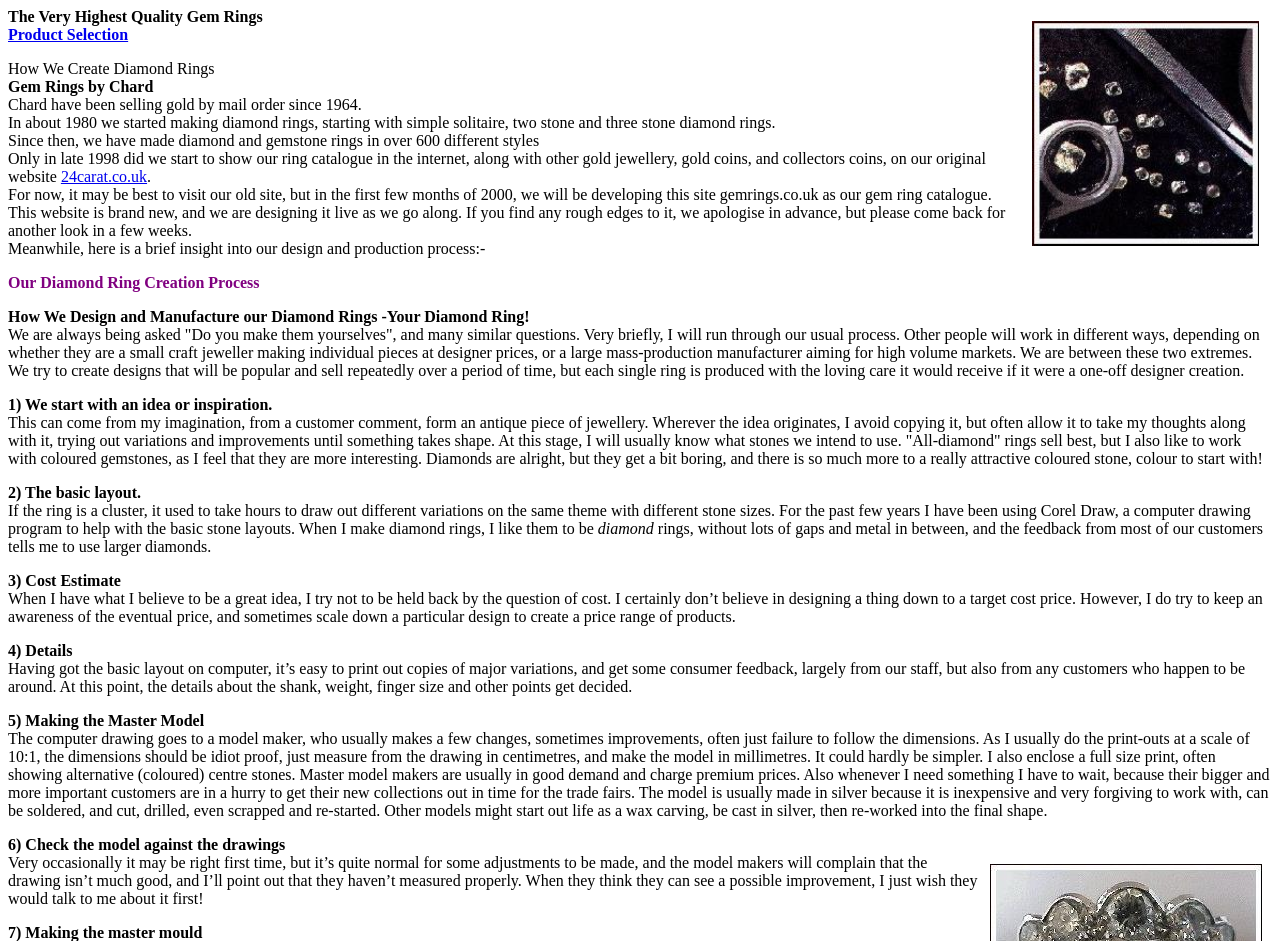From the given element description: "24carat.co.uk", find the bounding box for the UI element. Provide the coordinates as four float numbers between 0 and 1, in the order [left, top, right, bottom].

[0.048, 0.179, 0.115, 0.197]